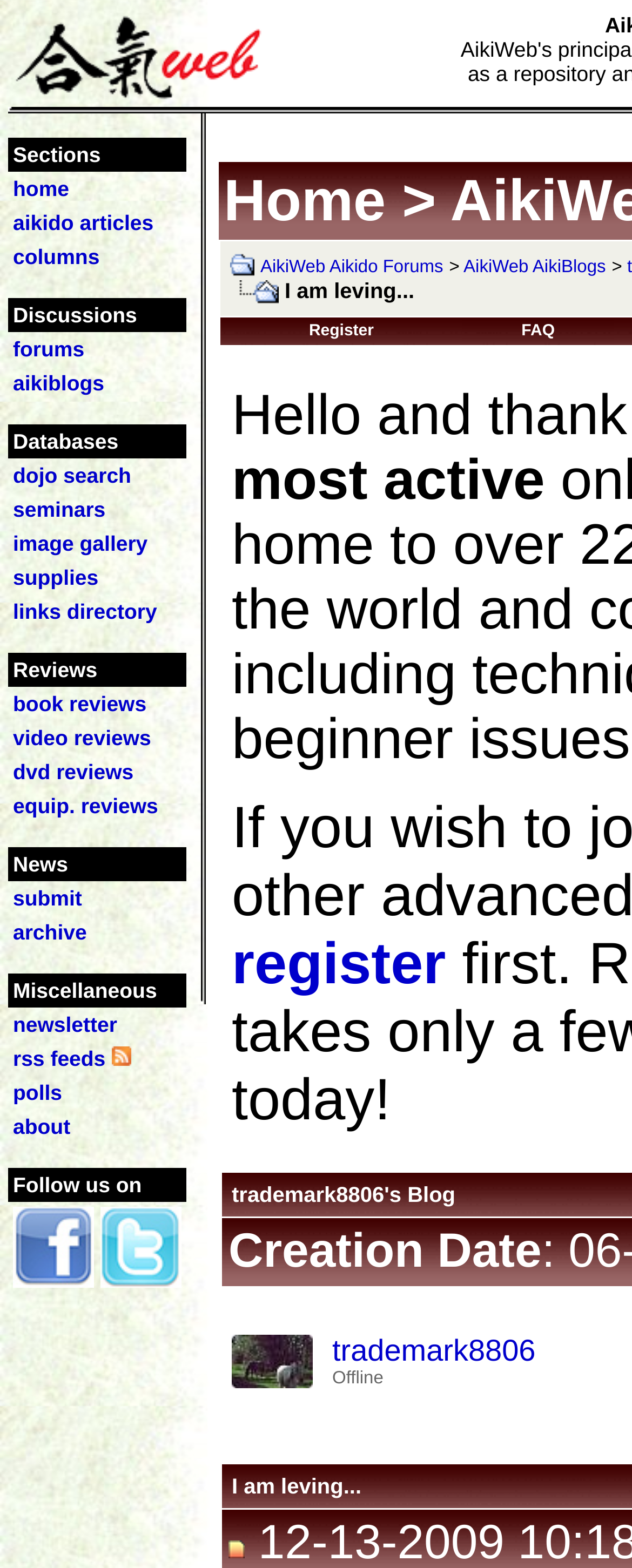Find the bounding box coordinates corresponding to the UI element with the description: "Knowledge Center". The coordinates should be formatted as [left, top, right, bottom], with values as floats between 0 and 1.

None